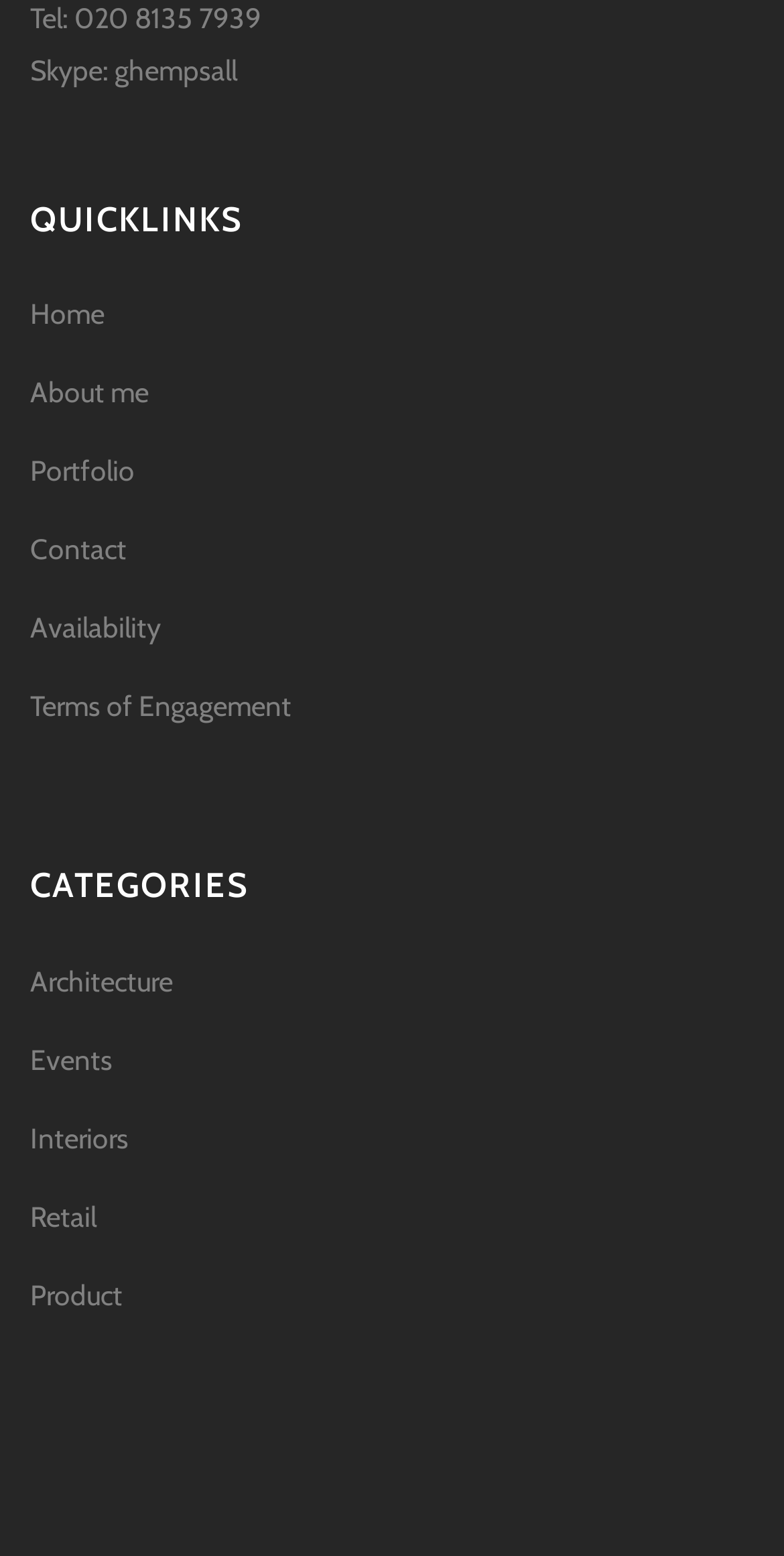Highlight the bounding box coordinates of the region I should click on to meet the following instruction: "view portfolio".

[0.038, 0.289, 0.962, 0.317]